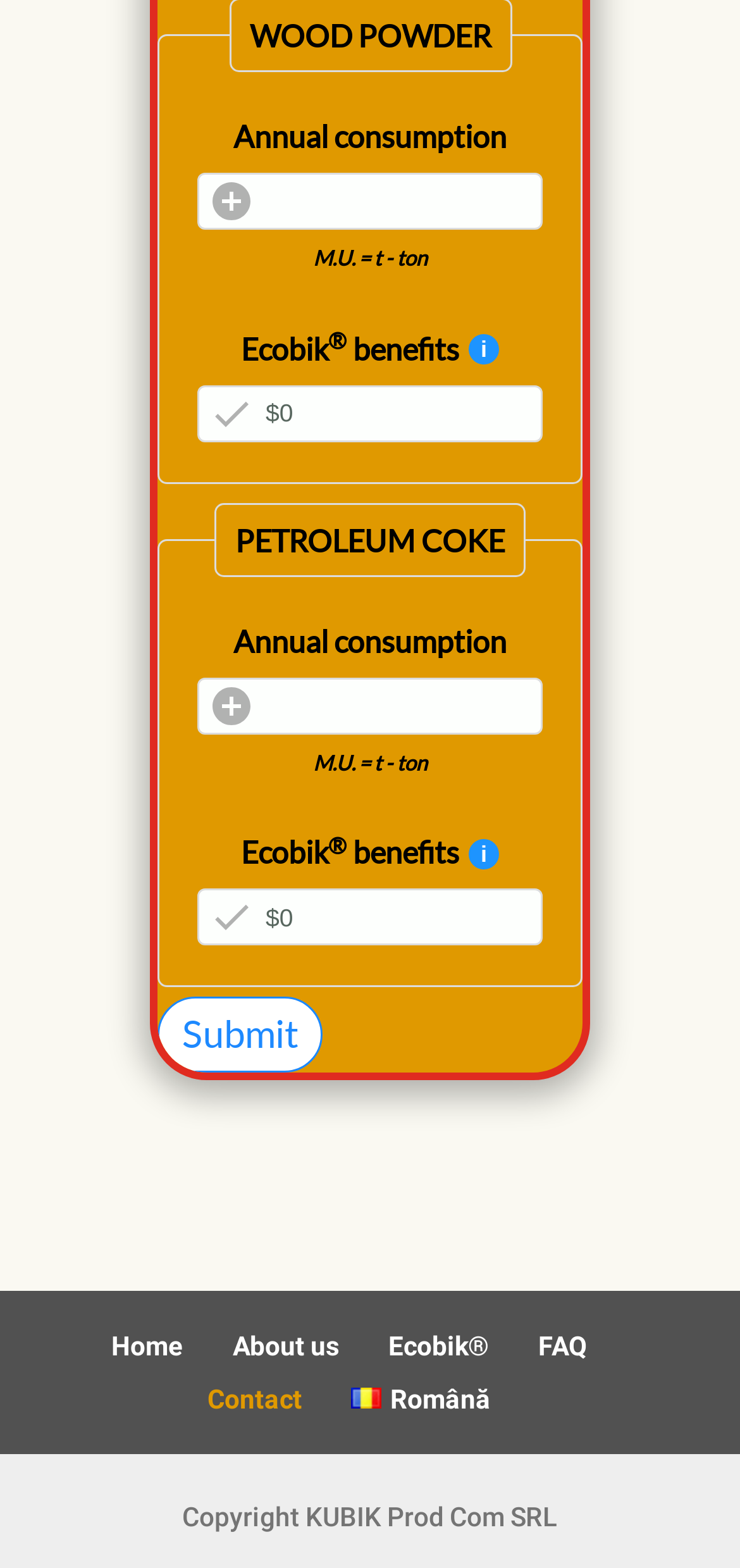What is the category of the group containing Annual consumption?
Analyze the image and provide a thorough answer to the question.

The category of the group containing Annual consumption is 'PETROLEUM COKE', which is indicated by the group element with the bounding box coordinates [0.213, 0.32, 0.787, 0.63].